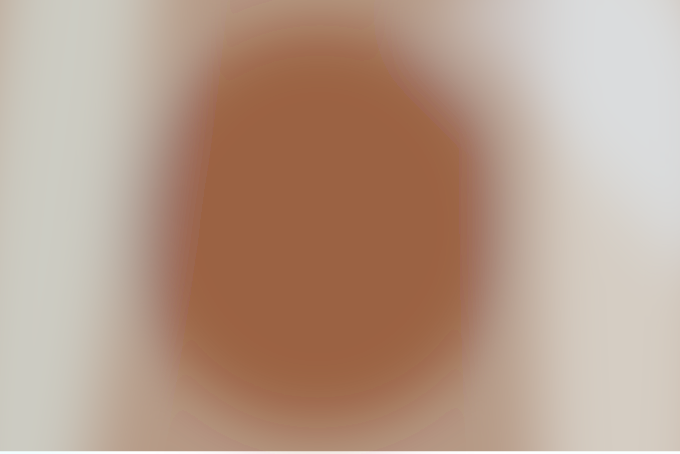Using the information from the screenshot, answer the following question thoroughly:
What is the purpose of using jarred pasta sauces?

The caption emphasizes the use of jarred pasta sauces as a way to simplify the recipe, implying that it's a shortcut that reduces the amount of time and effort required to prepare the meal.